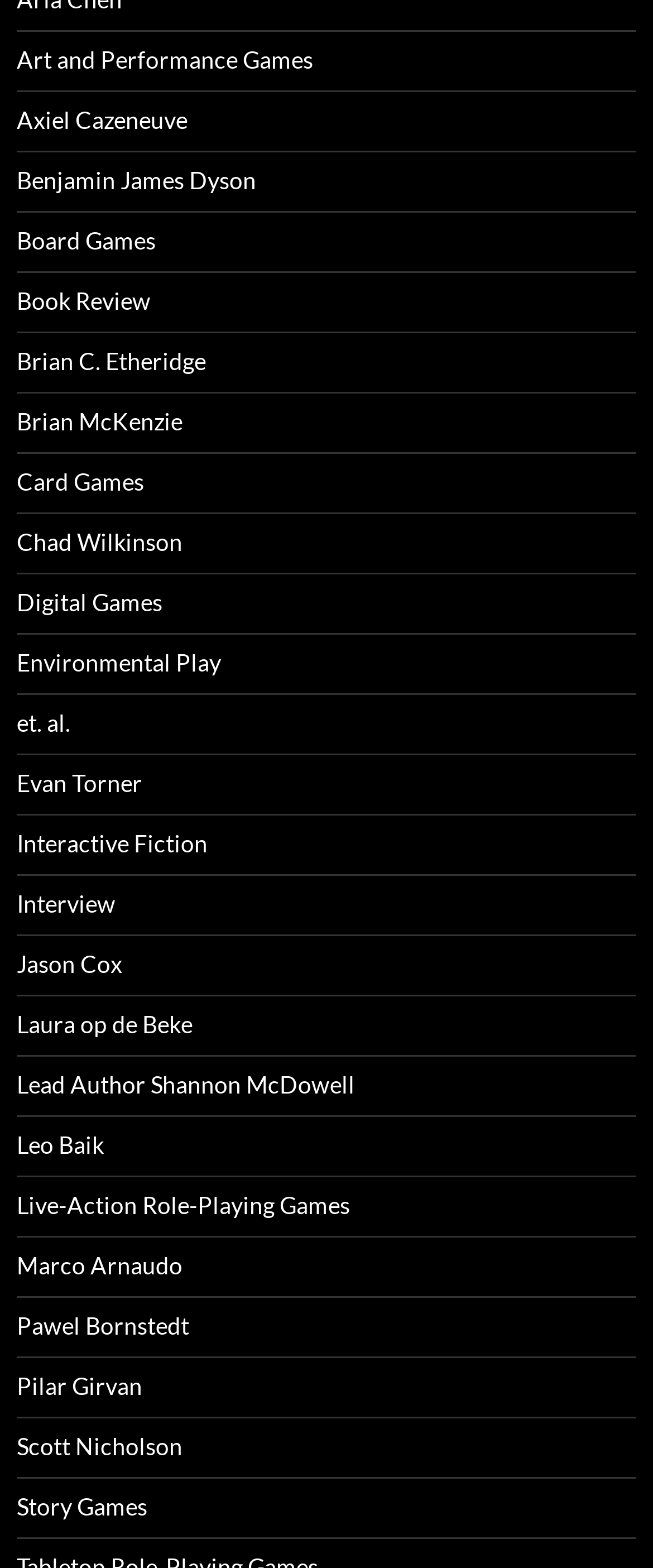Please locate the bounding box coordinates for the element that should be clicked to achieve the following instruction: "go to Website". Ensure the coordinates are given as four float numbers between 0 and 1, i.e., [left, top, right, bottom].

None